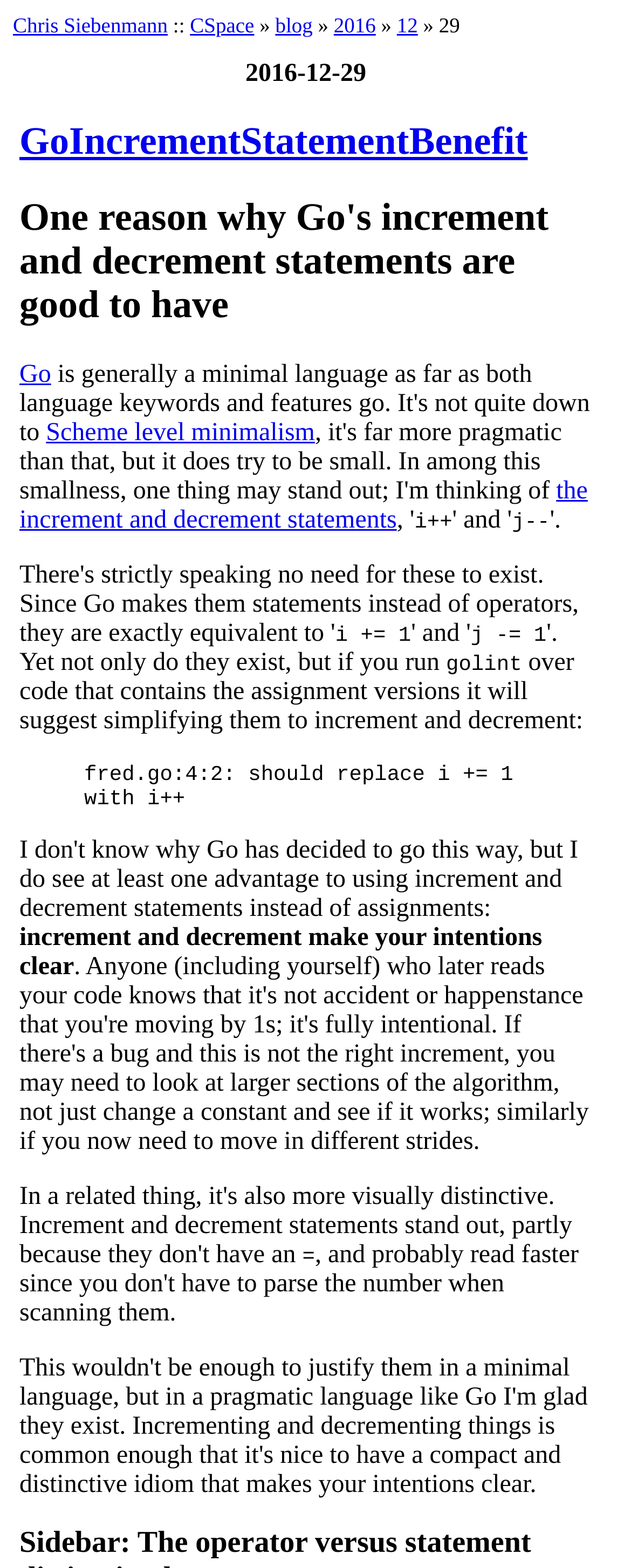Please identify the bounding box coordinates for the region that you need to click to follow this instruction: "view the 2016 archives".

[0.529, 0.008, 0.596, 0.024]